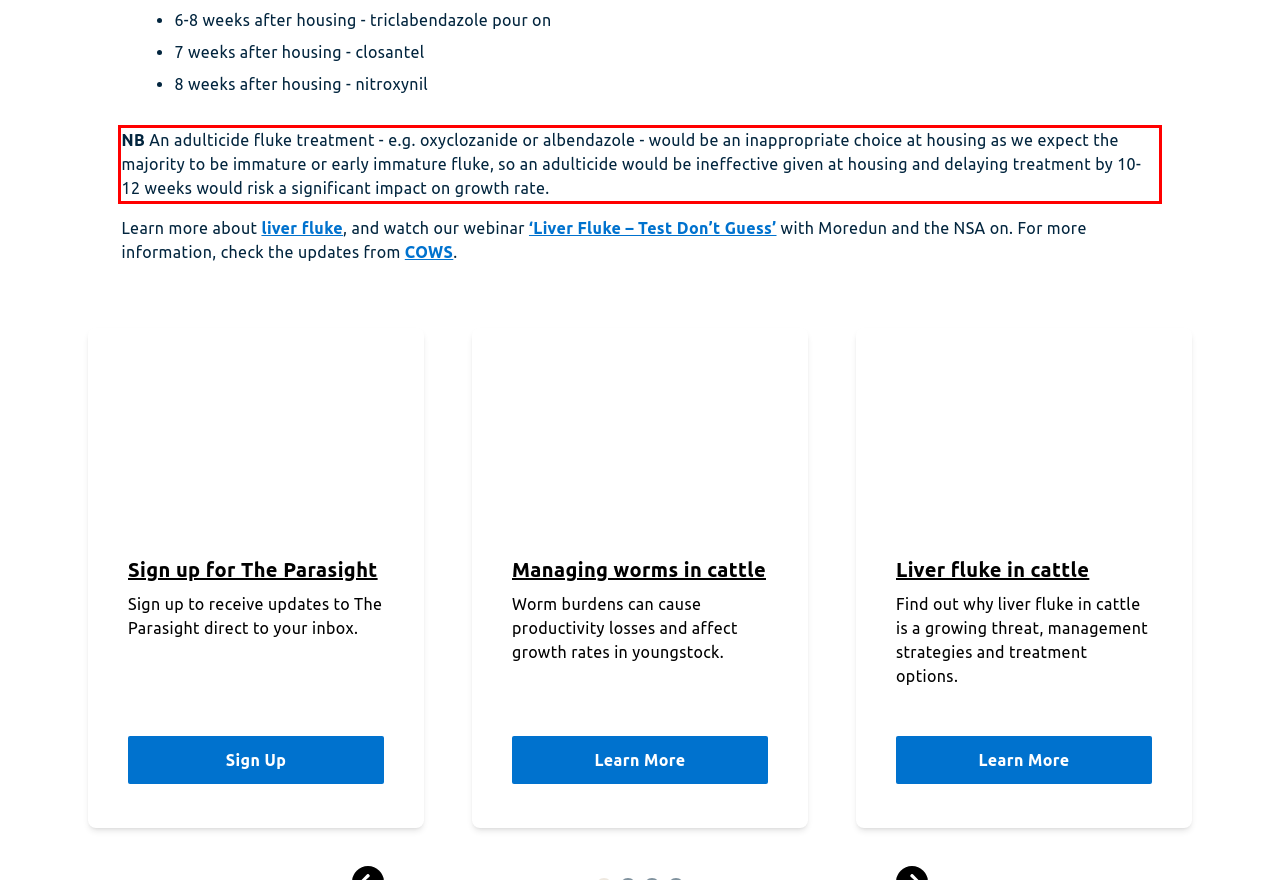Look at the webpage screenshot and recognize the text inside the red bounding box.

NB An adulticide fluke treatment - e.g. oxyclozanide or albendazole - would be an inappropriate choice at housing as we expect the majority to be immature or early immature fluke, so an adulticide would be ineffective given at housing and delaying treatment by 10-12 weeks would risk a significant impact on growth rate.